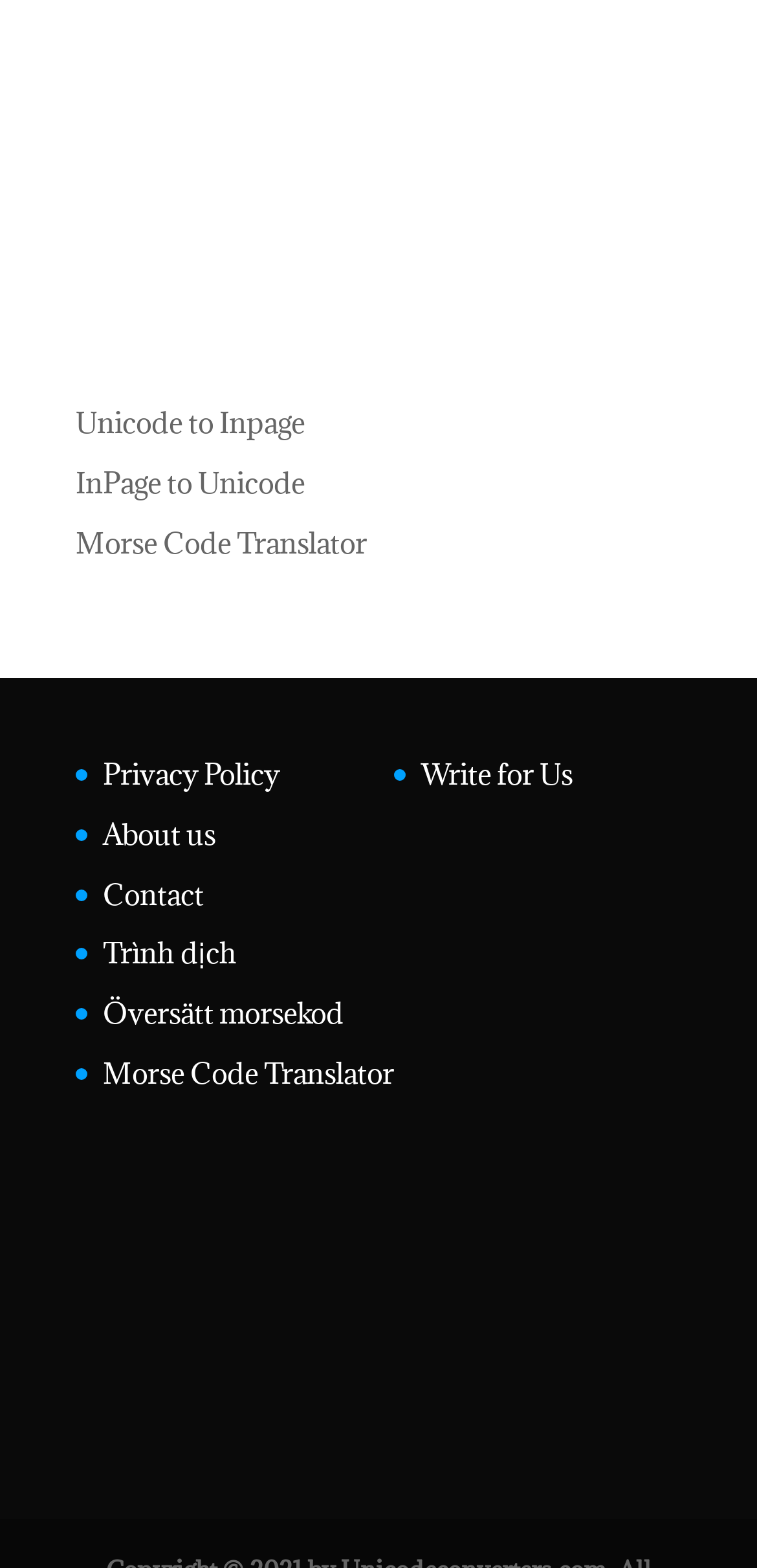Find the bounding box coordinates of the element's region that should be clicked in order to follow the given instruction: "translate InPage to Unicode". The coordinates should consist of four float numbers between 0 and 1, i.e., [left, top, right, bottom].

[0.1, 0.296, 0.403, 0.319]